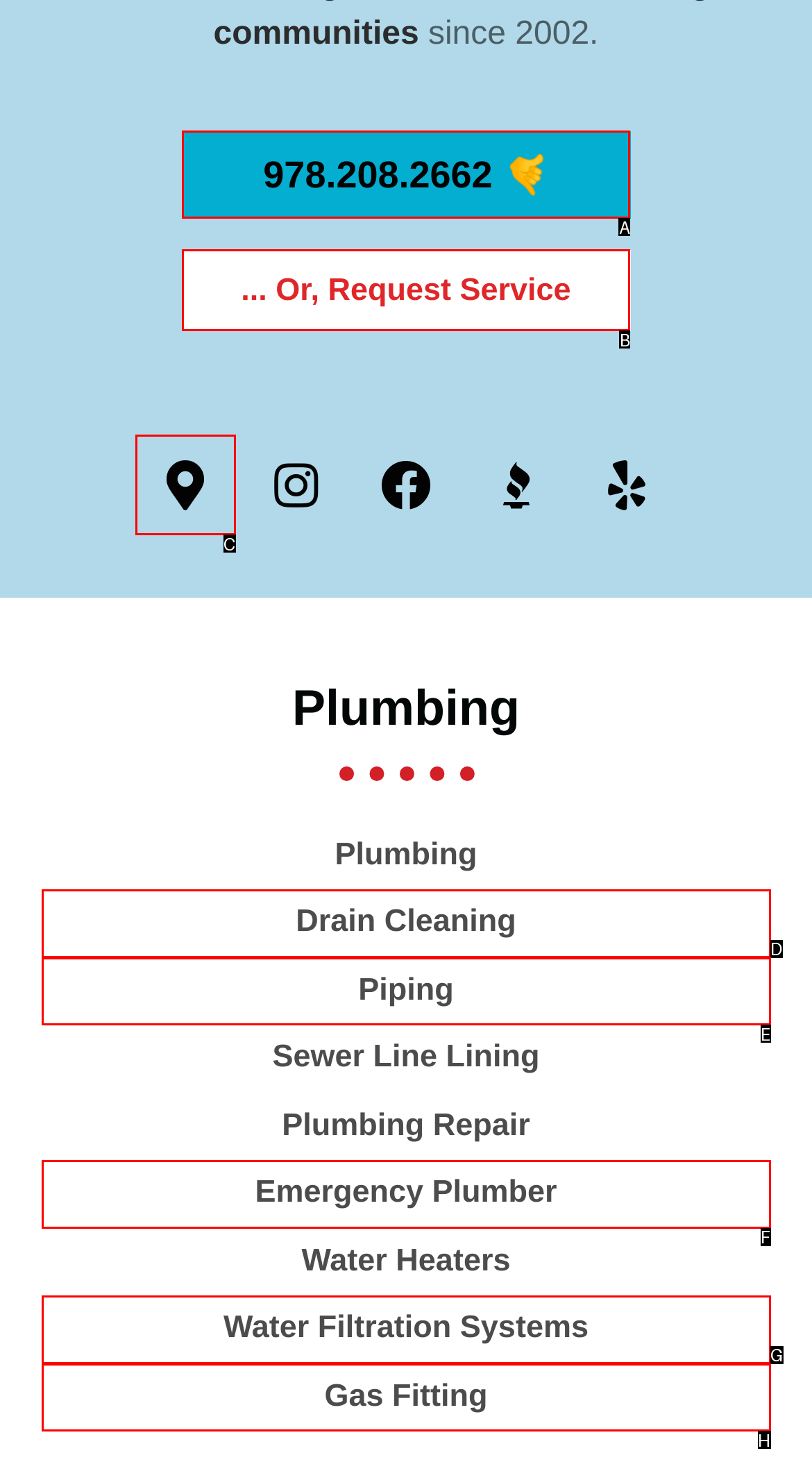To execute the task: Request service, which one of the highlighted HTML elements should be clicked? Answer with the option's letter from the choices provided.

B